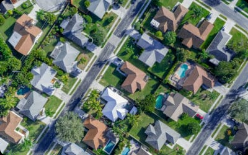Analyze the image and give a detailed response to the question:
What is the diversity in the houses?

Each home features distinctive roofs, with a variety of colors and styles, indicating a diversity in architectural choices, which suggests that the houses in the neighborhood have different designs and structures.